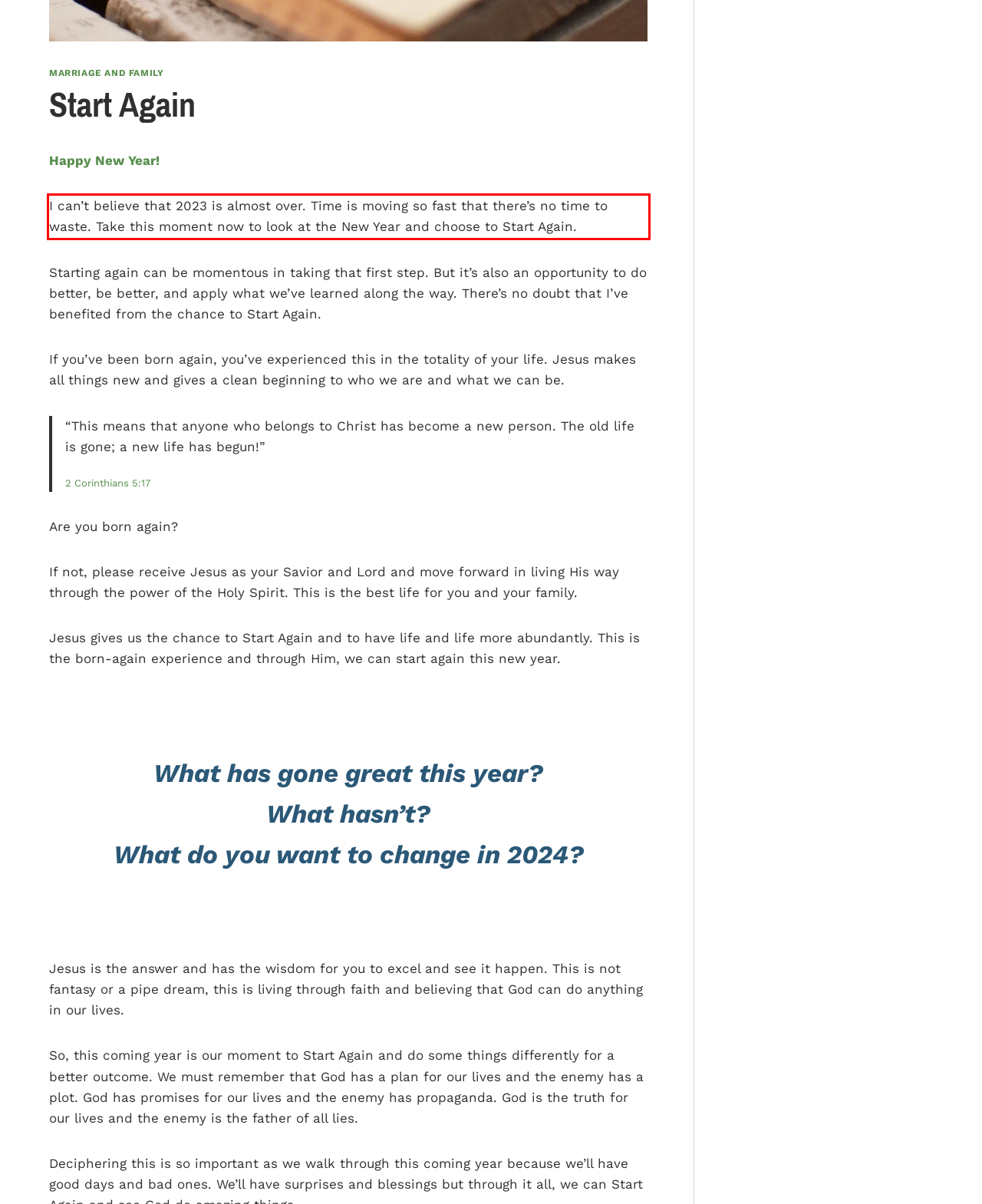In the screenshot of the webpage, find the red bounding box and perform OCR to obtain the text content restricted within this red bounding box.

I can’t believe that 2023 is almost over. Time is moving so fast that there’s no time to waste. Take this moment now to look at the New Year and choose to Start Again.